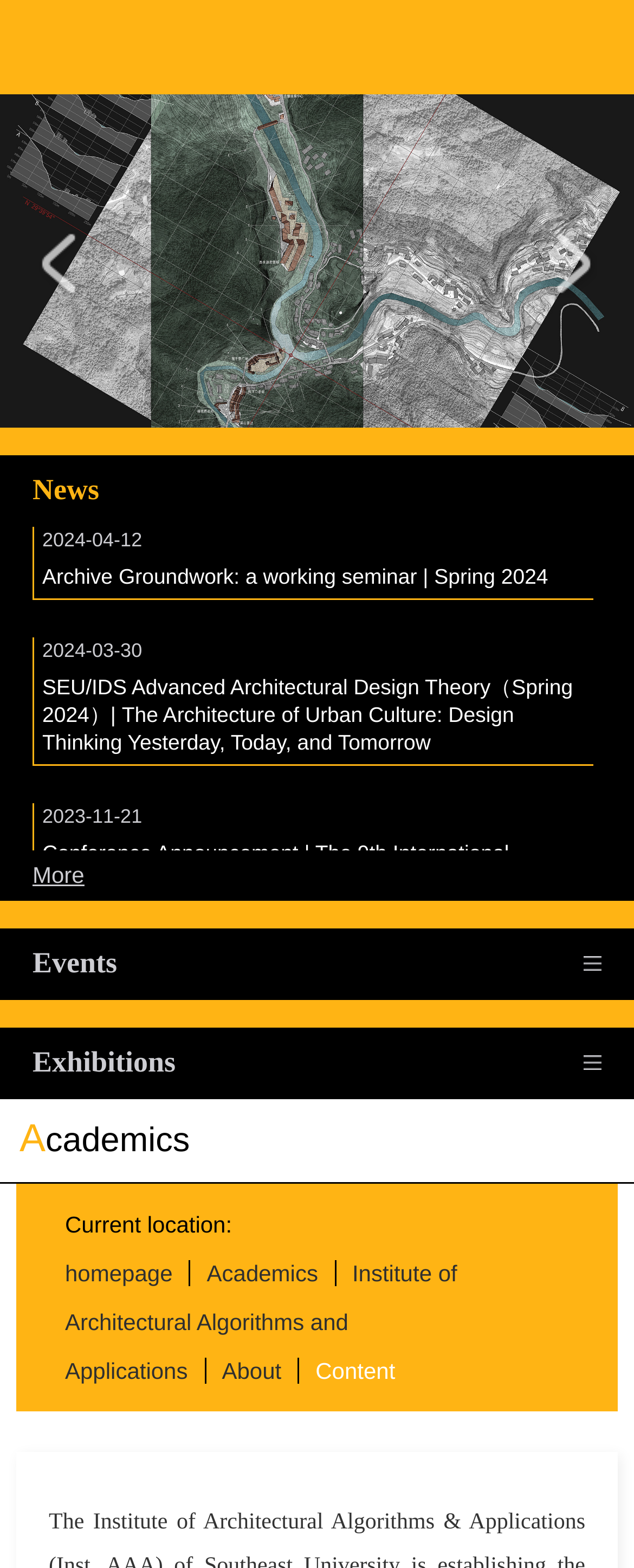What is the main category of the webpage?
Please provide a comprehensive answer based on the contents of the image.

Based on the webpage structure and content, it appears to be a university webpage, with sections for news, events, exhibitions, and academics.